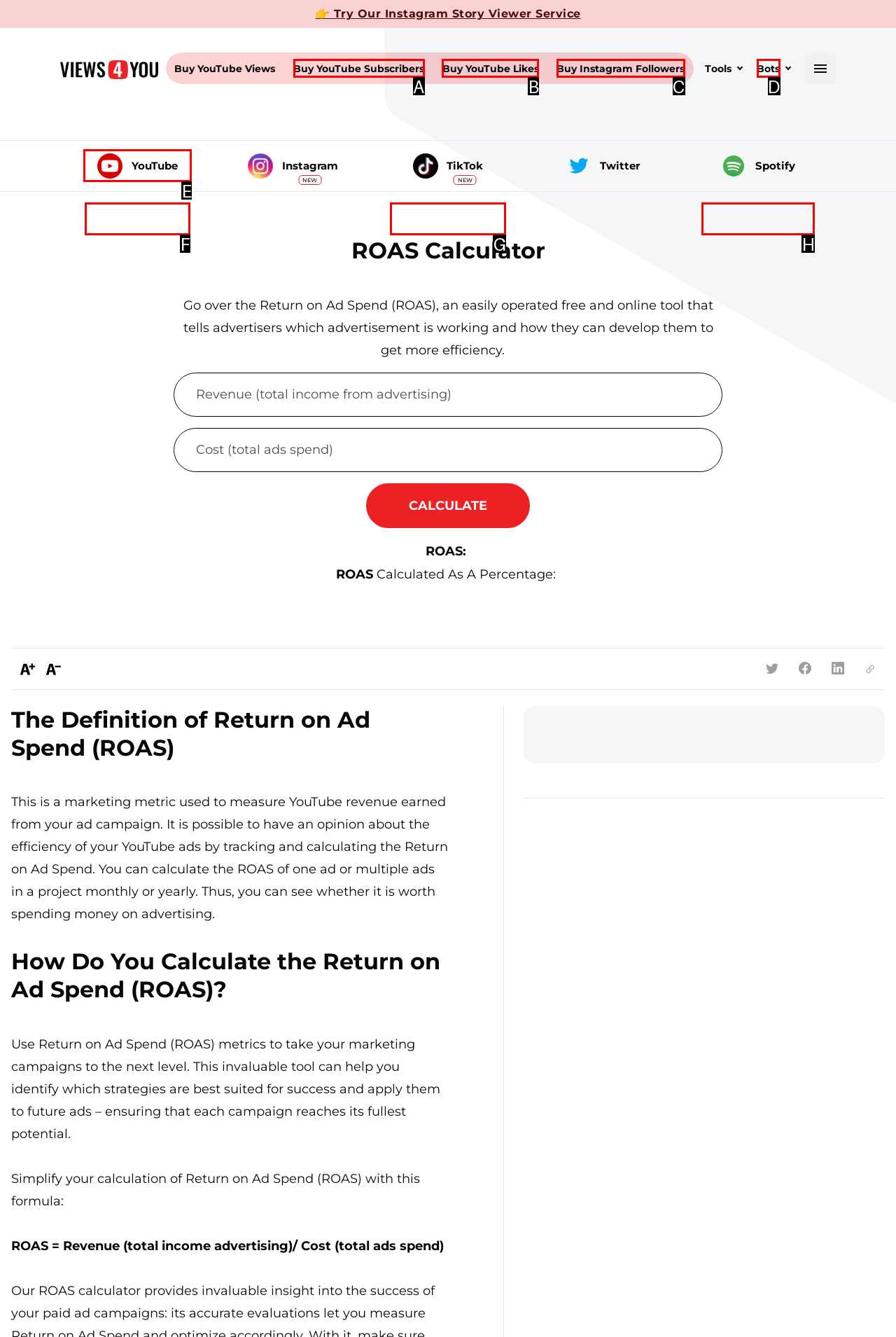Select the HTML element that needs to be clicked to carry out the task: Click the 'icon youtube YouTube' button
Provide the letter of the correct option.

E